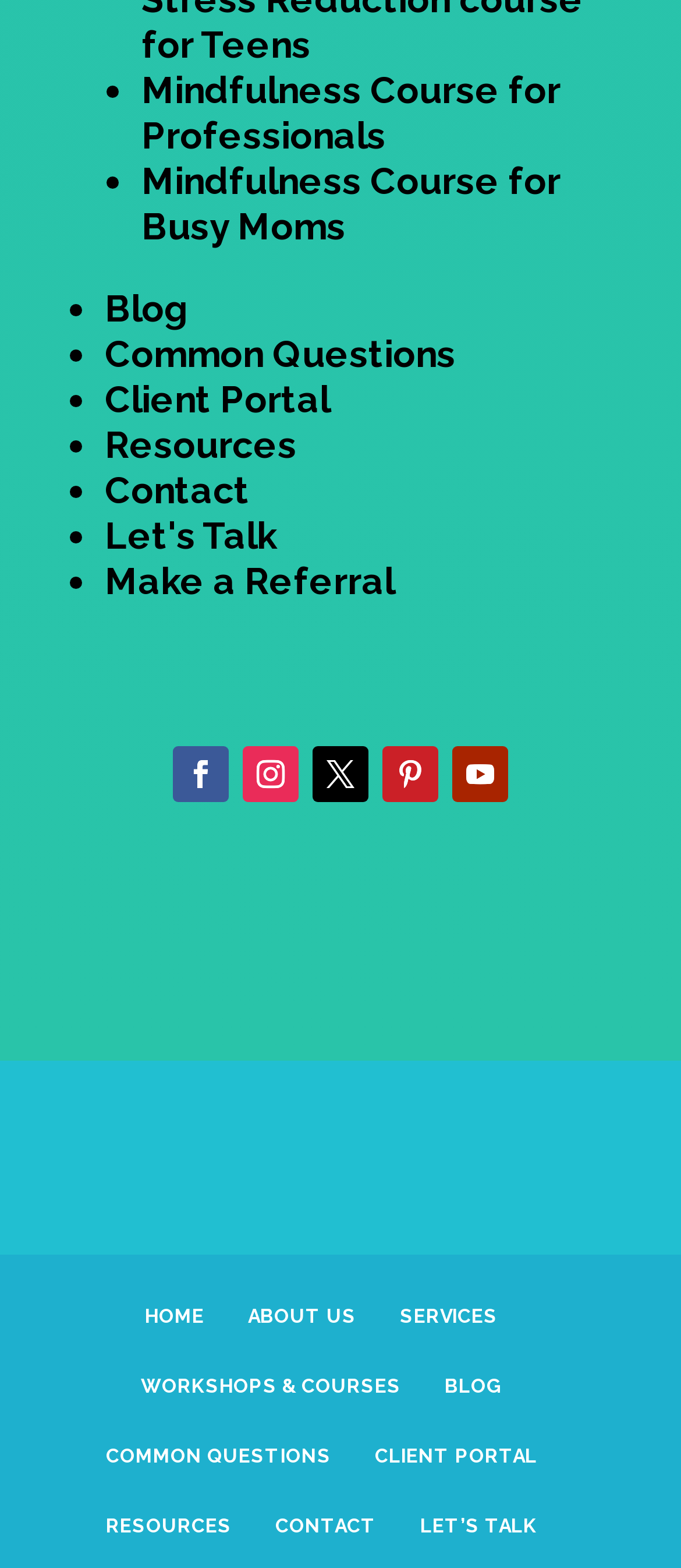Please answer the following question using a single word or phrase: 
What is the first mindfulness course listed?

Mindfulness Course for Professionals